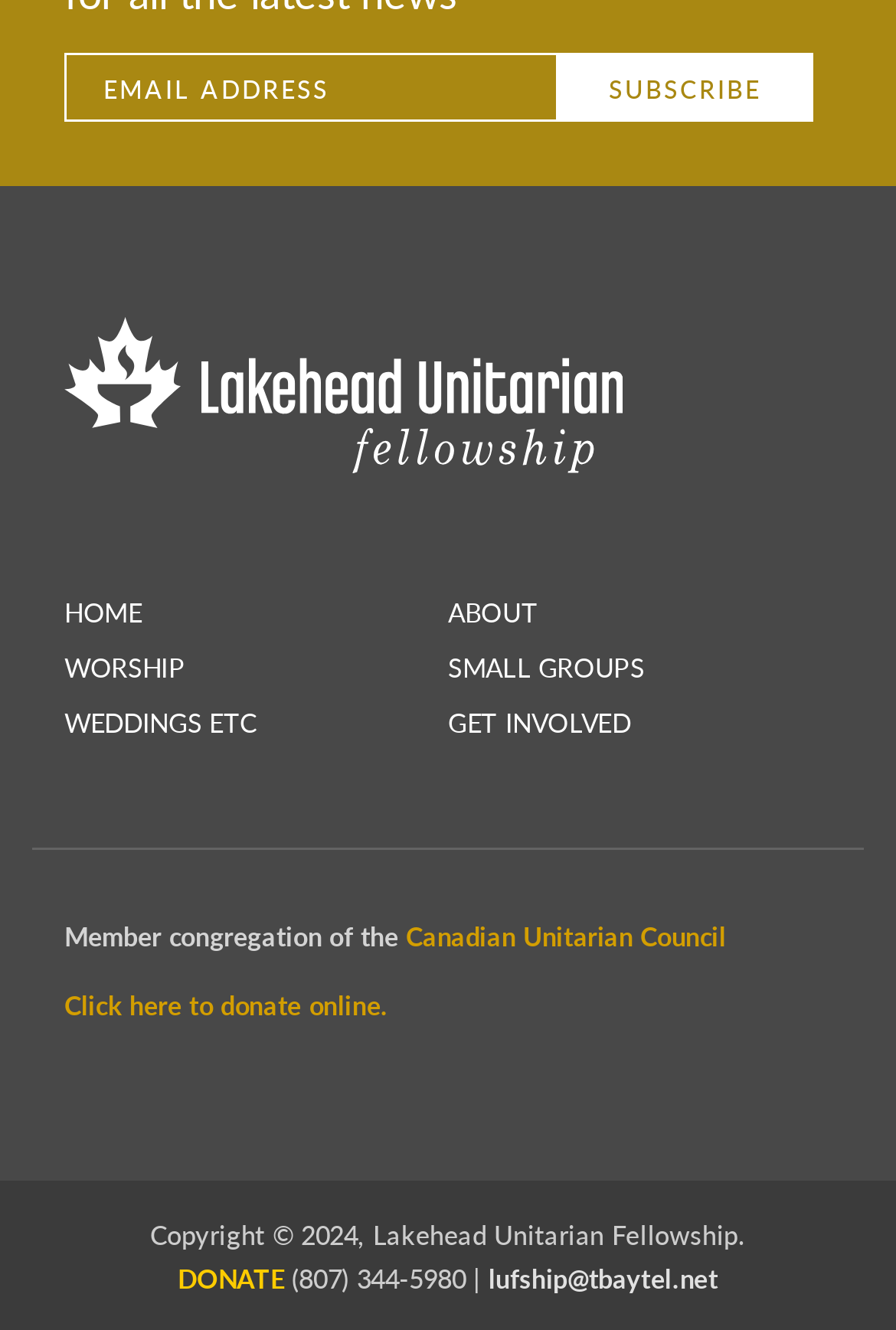Can you find the bounding box coordinates for the element that needs to be clicked to execute this instruction: "Subscribe"? The coordinates should be given as four float numbers between 0 and 1, i.e., [left, top, right, bottom].

[0.623, 0.04, 0.907, 0.092]